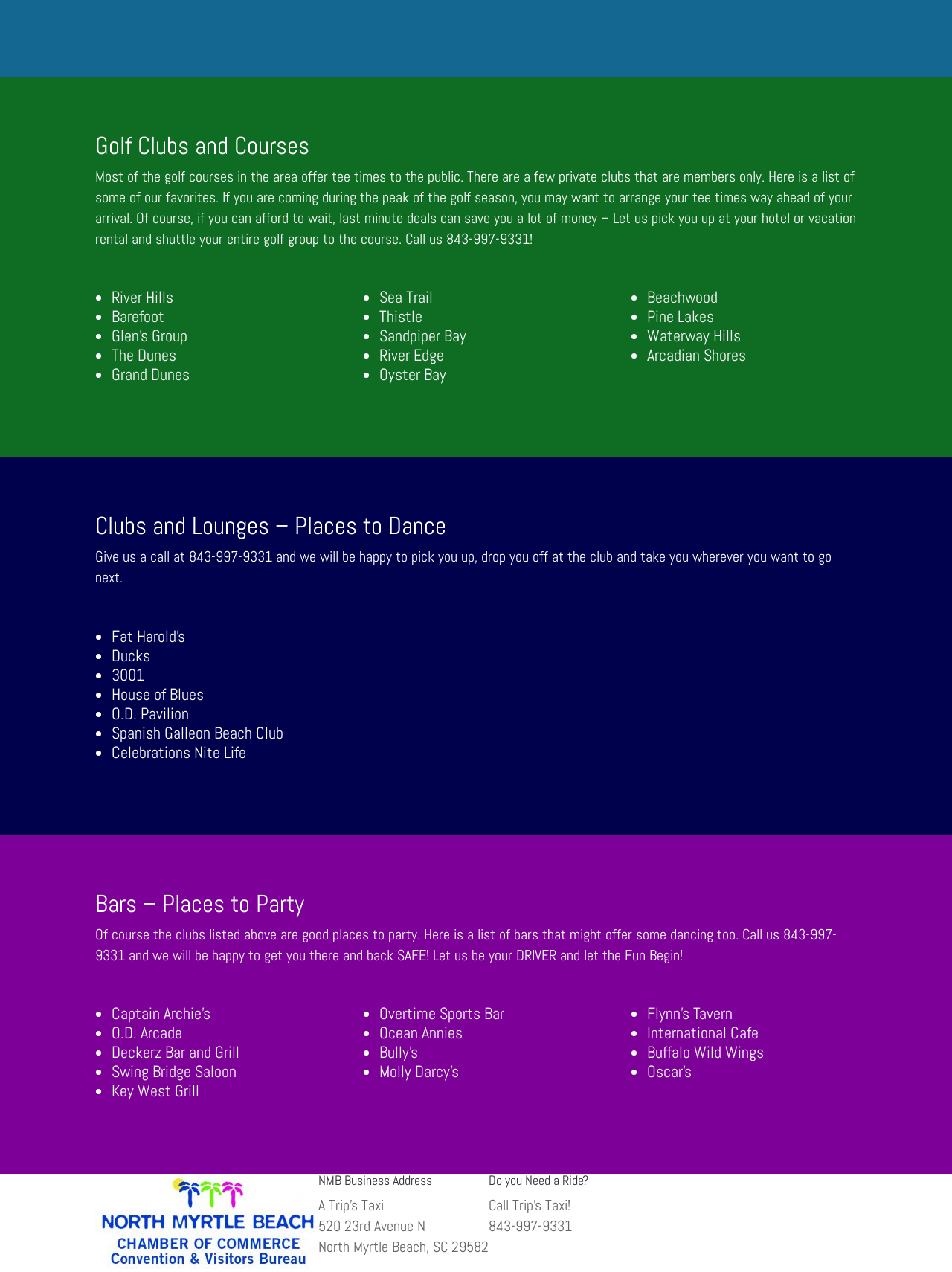Please identify the bounding box coordinates for the region that you need to click to follow this instruction: "Get to Captain Archie’s".

[0.117, 0.788, 0.221, 0.805]